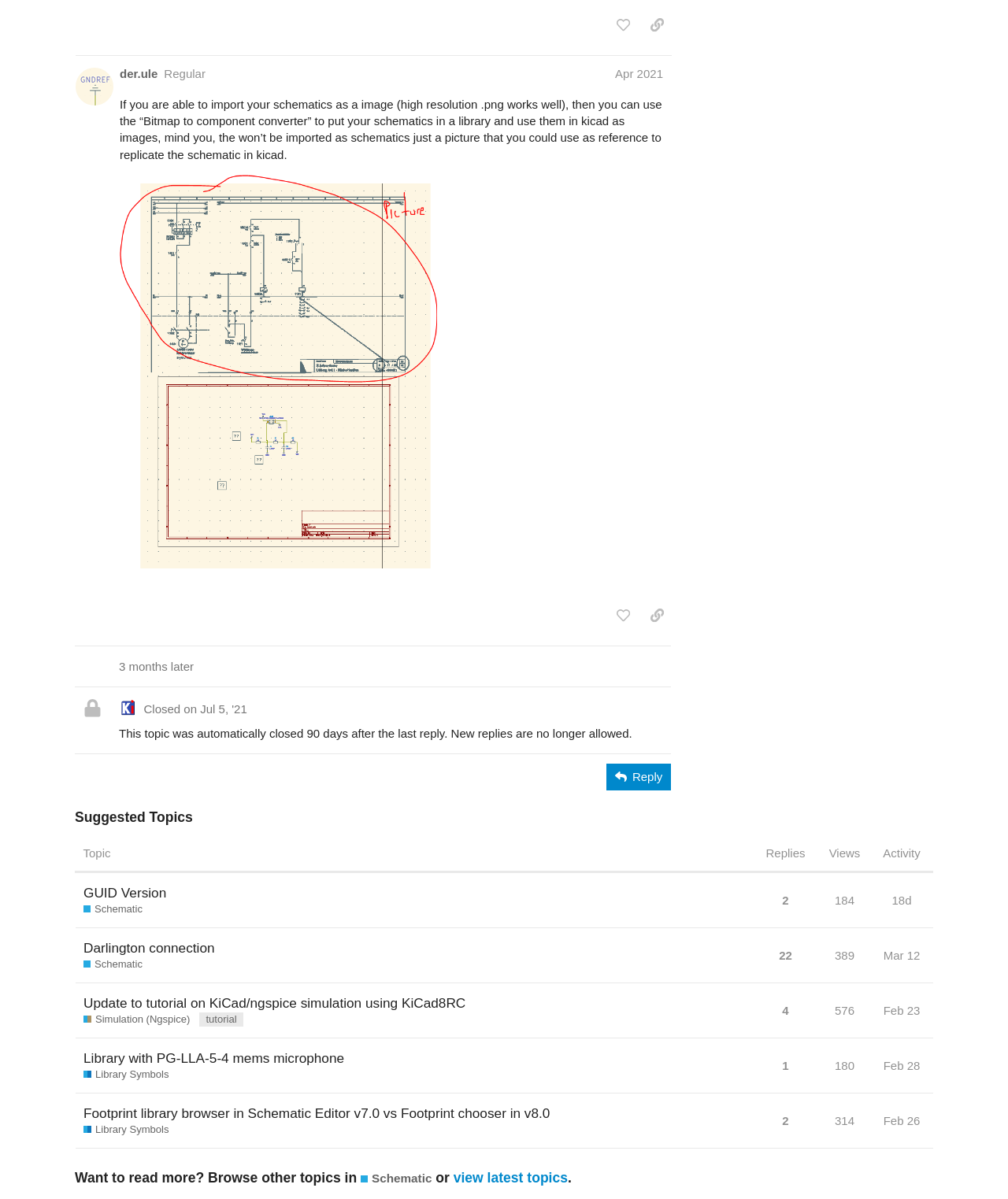Refer to the image and answer the question with as much detail as possible: What is the topic of the suggested topic 'GUID Version Schematic'?

The topic of the suggested topic 'GUID Version Schematic' can be inferred from the link 'Schematic' which is a child of the gridcell element 'GUID Version Schematic'. The category is meant for questions around how to create schematics.